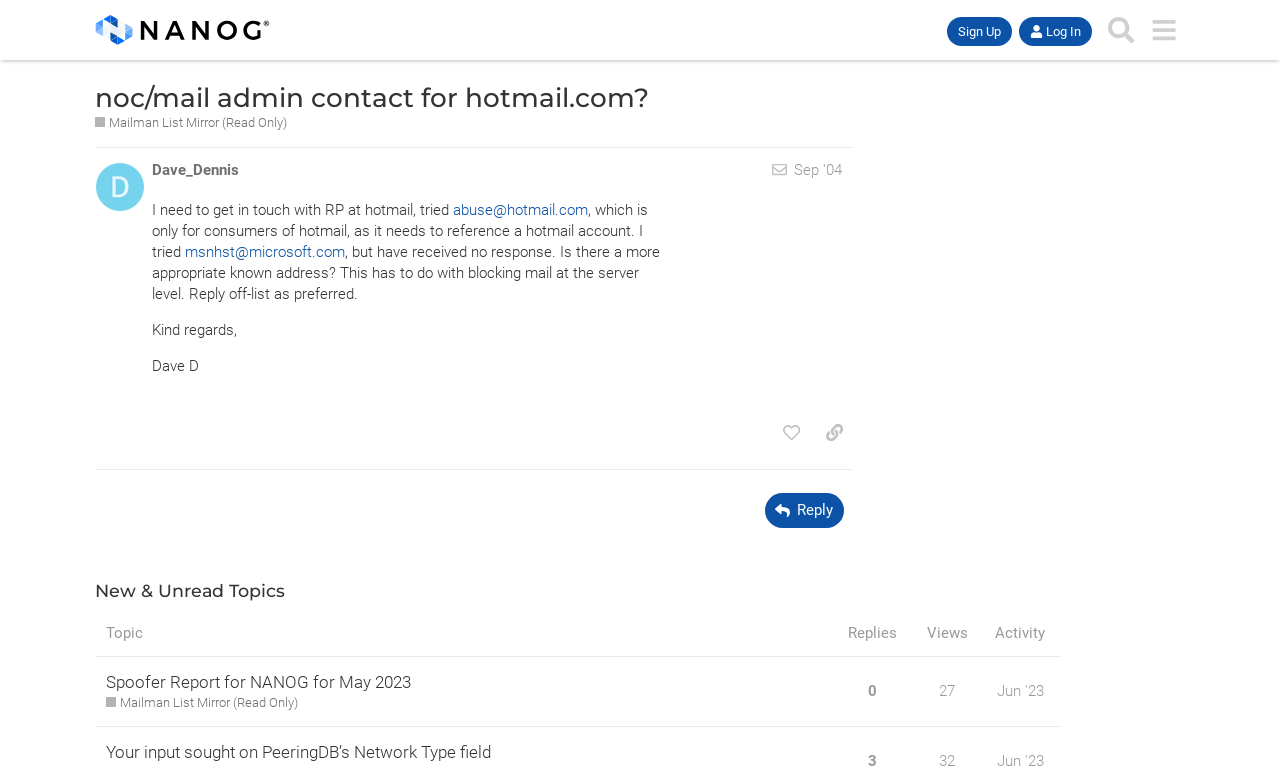Identify the bounding box coordinates of the area that should be clicked in order to complete the given instruction: "Search for something". The bounding box coordinates should be four float numbers between 0 and 1, i.e., [left, top, right, bottom].

[0.859, 0.011, 0.892, 0.067]